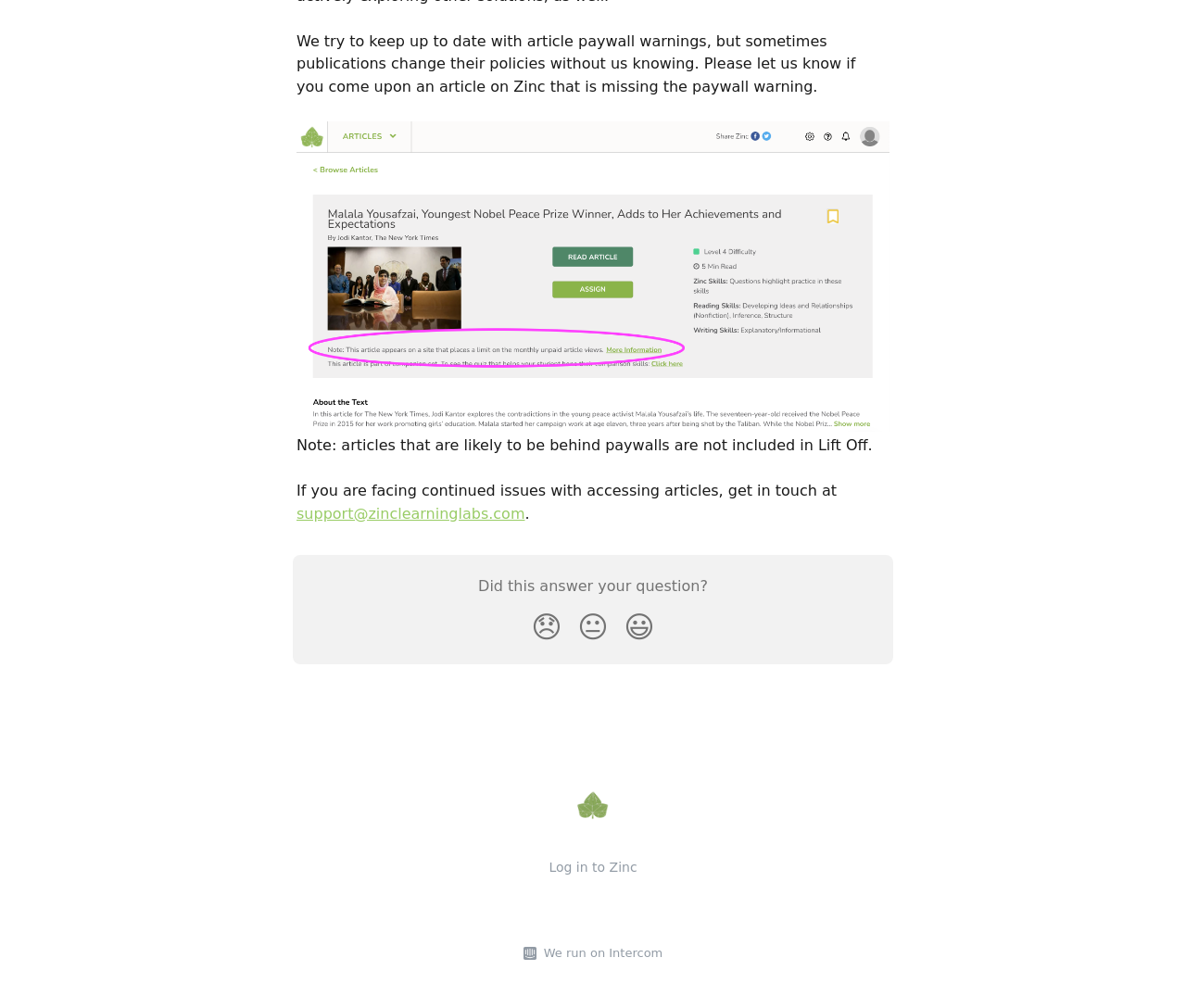Predict the bounding box coordinates for the UI element described as: "😐". The coordinates should be four float numbers between 0 and 1, presented as [left, top, right, bottom].

[0.48, 0.597, 0.52, 0.648]